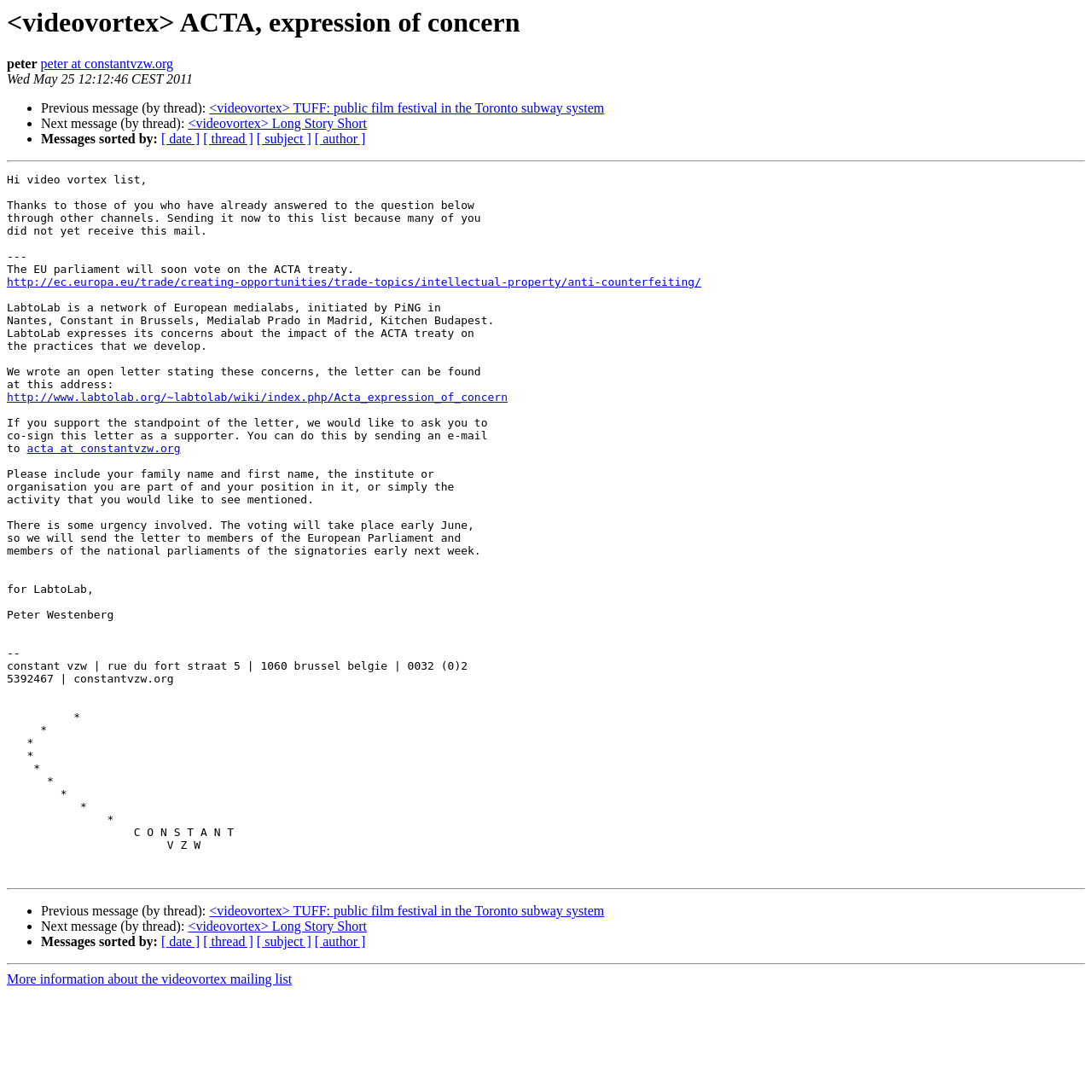Determine the bounding box for the UI element as described: "http://www.labtolab.org/~labtolab/wiki/index.php/Acta_expression_of_concern". The coordinates should be represented as four float numbers between 0 and 1, formatted as [left, top, right, bottom].

[0.006, 0.358, 0.465, 0.37]